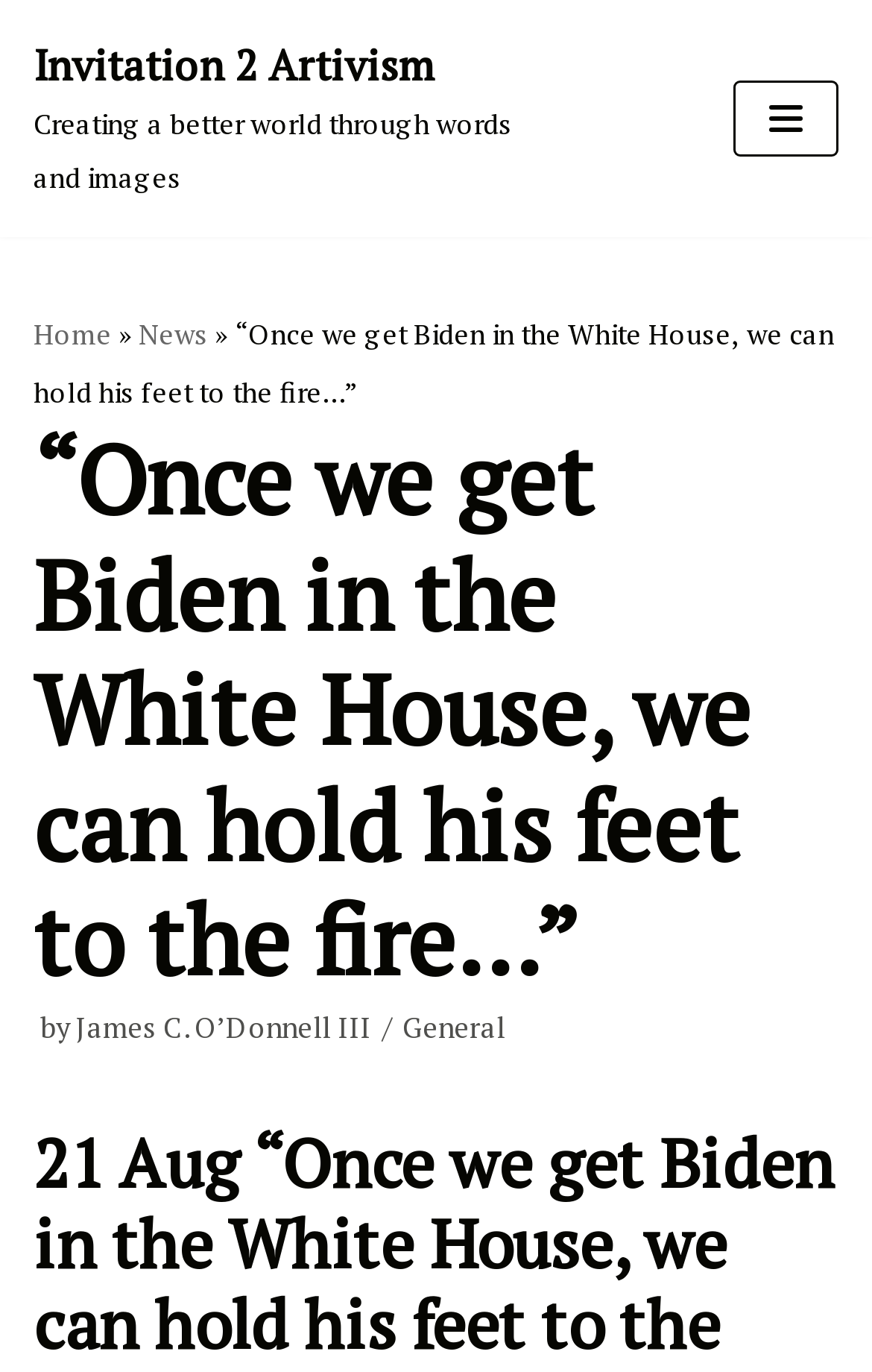Identify and extract the main heading from the webpage.

“Once we get Biden in the White House, we can hold his feet to the fire…”